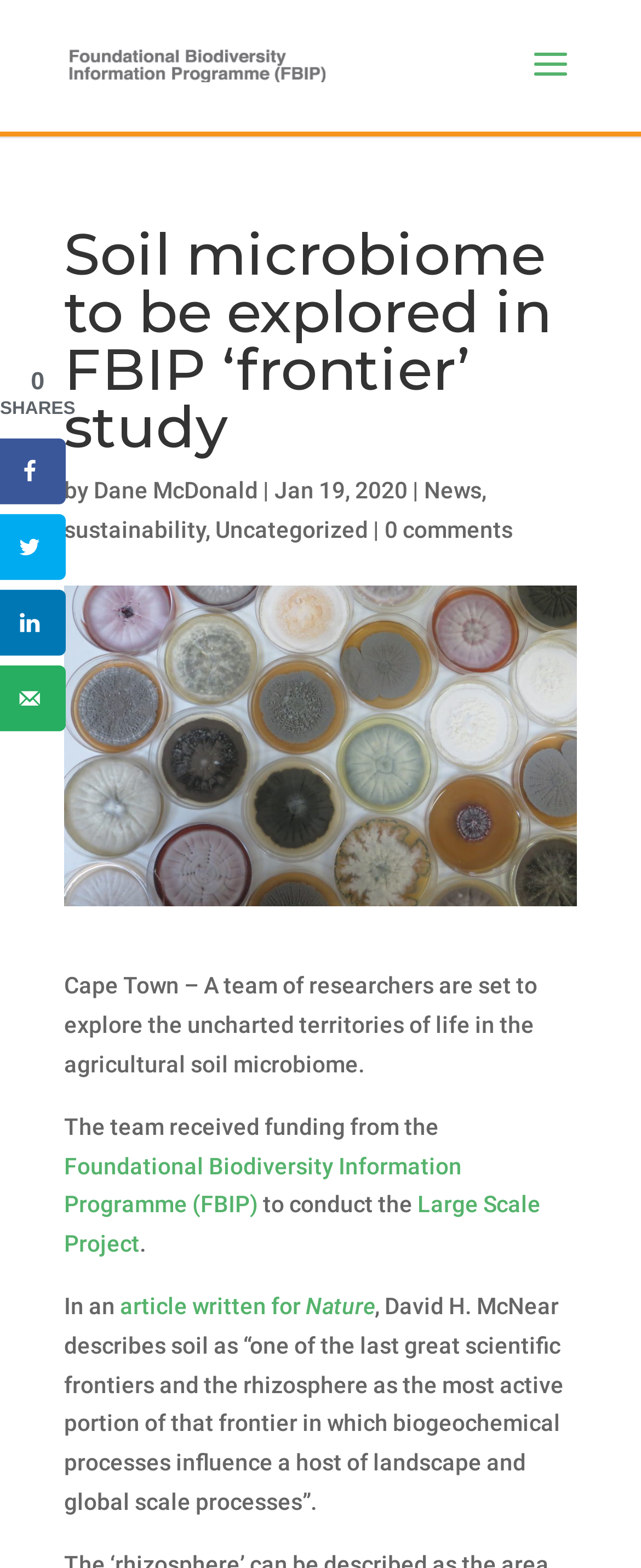Extract the bounding box coordinates for the described element: "0 comments". The coordinates should be represented as four float numbers between 0 and 1: [left, top, right, bottom].

[0.6, 0.329, 0.8, 0.346]